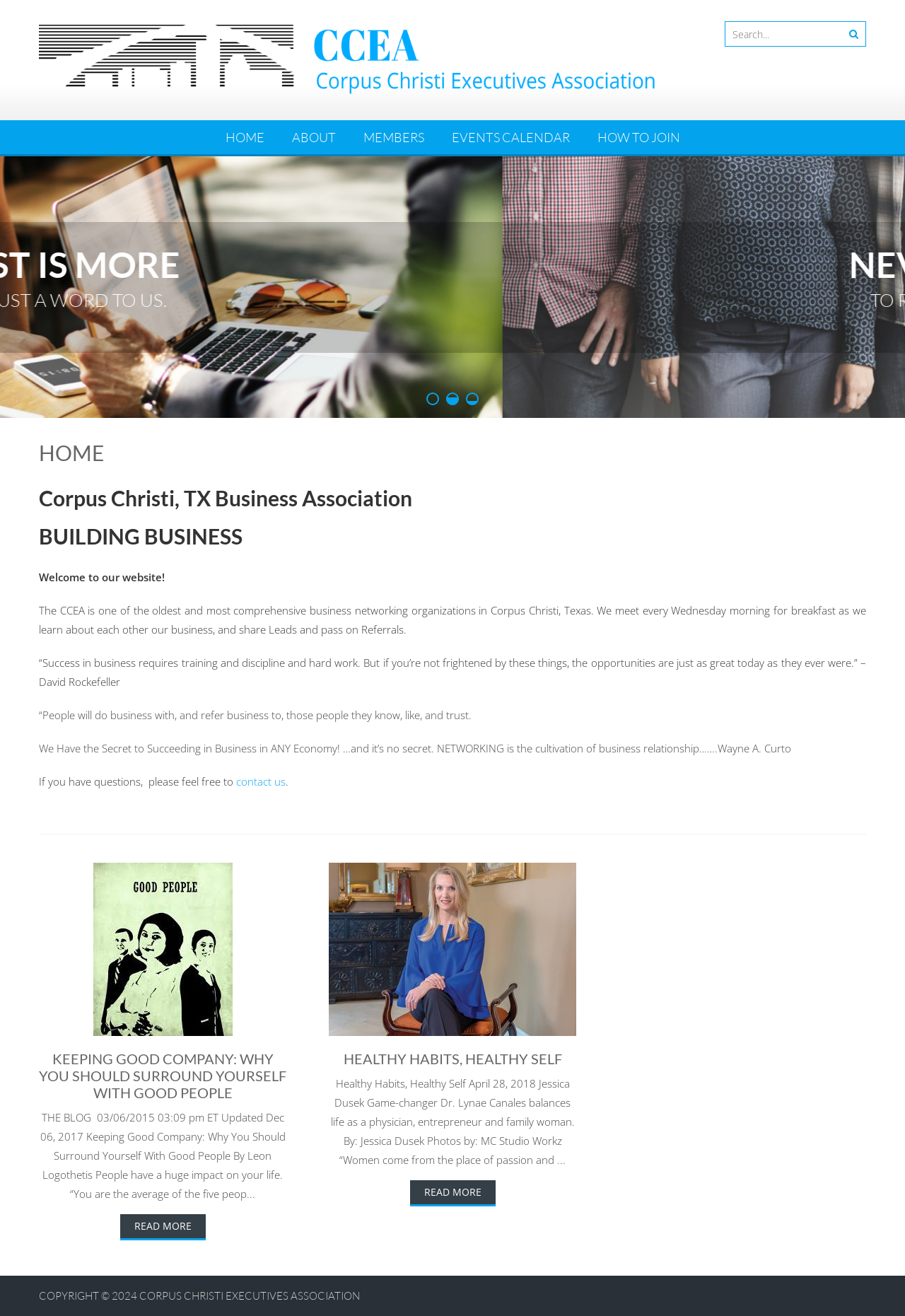Identify the bounding box coordinates of the part that should be clicked to carry out this instruction: "Contact us".

[0.261, 0.589, 0.316, 0.599]